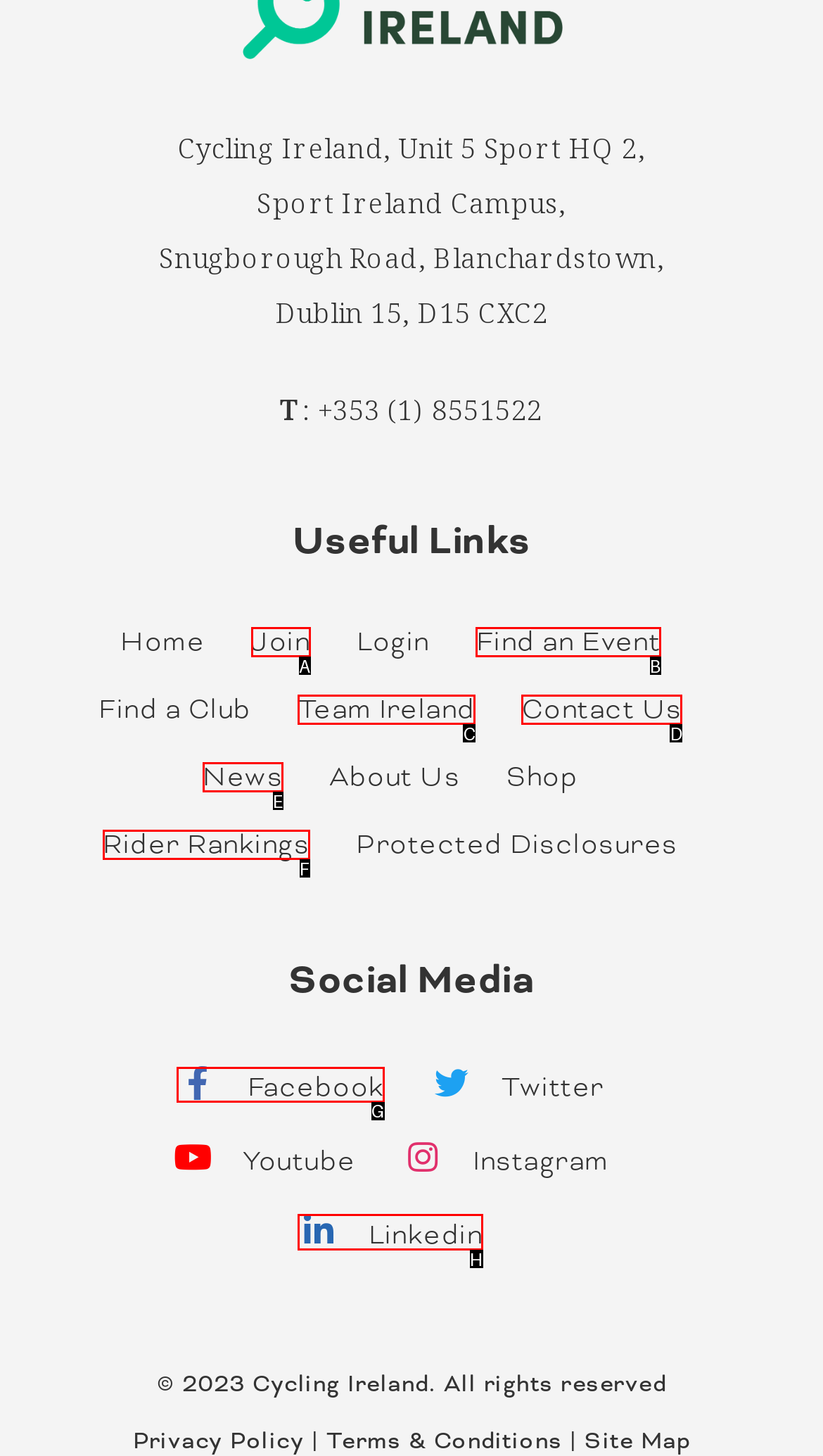Identify the HTML element that should be clicked to accomplish the task: Check Facebook page
Provide the option's letter from the given choices.

G